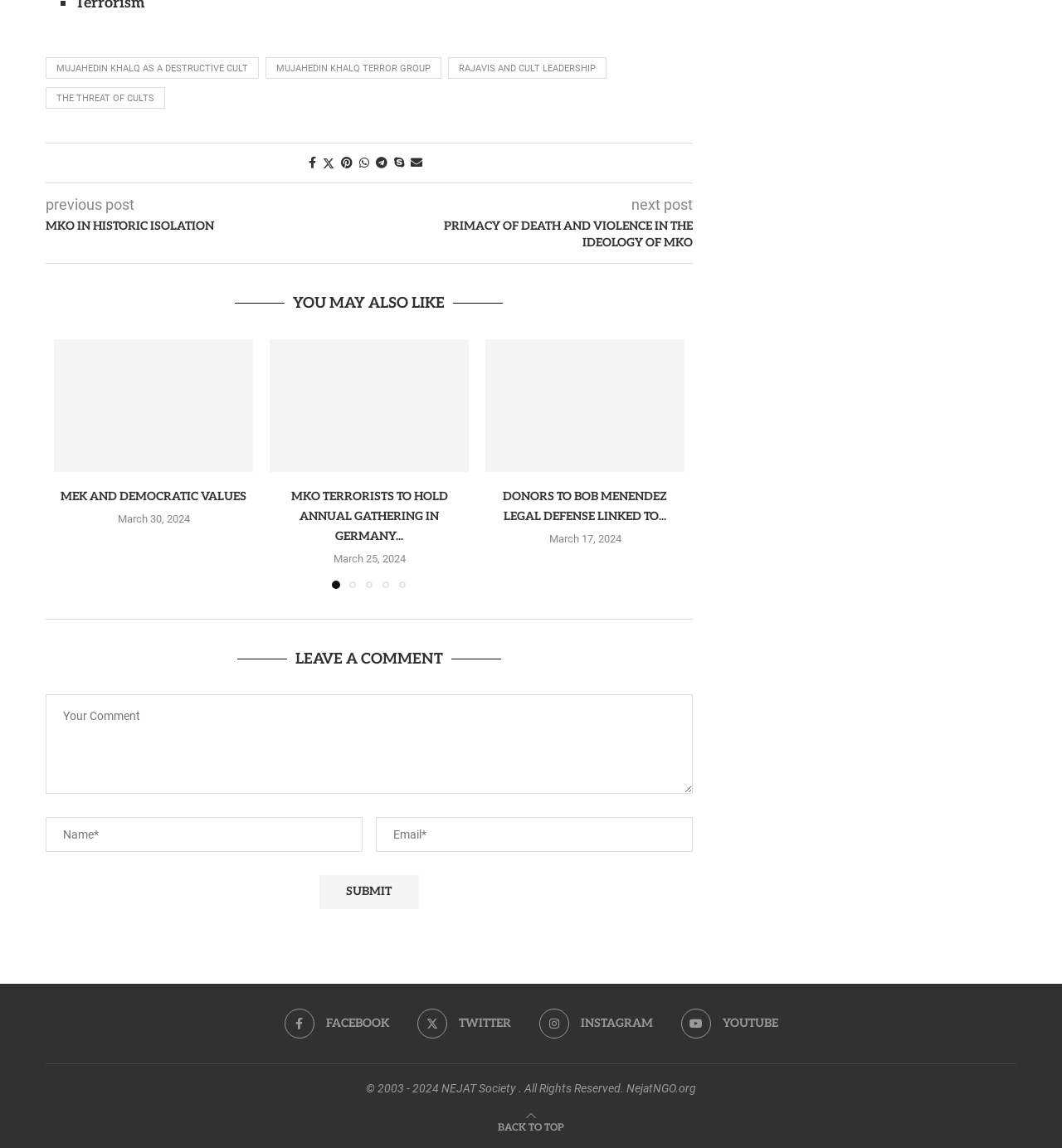Locate the bounding box coordinates of the area to click to fulfill this instruction: "Go to top". The bounding box should be presented as four float numbers between 0 and 1, in the order [left, top, right, bottom].

[0.469, 0.973, 0.531, 0.988]